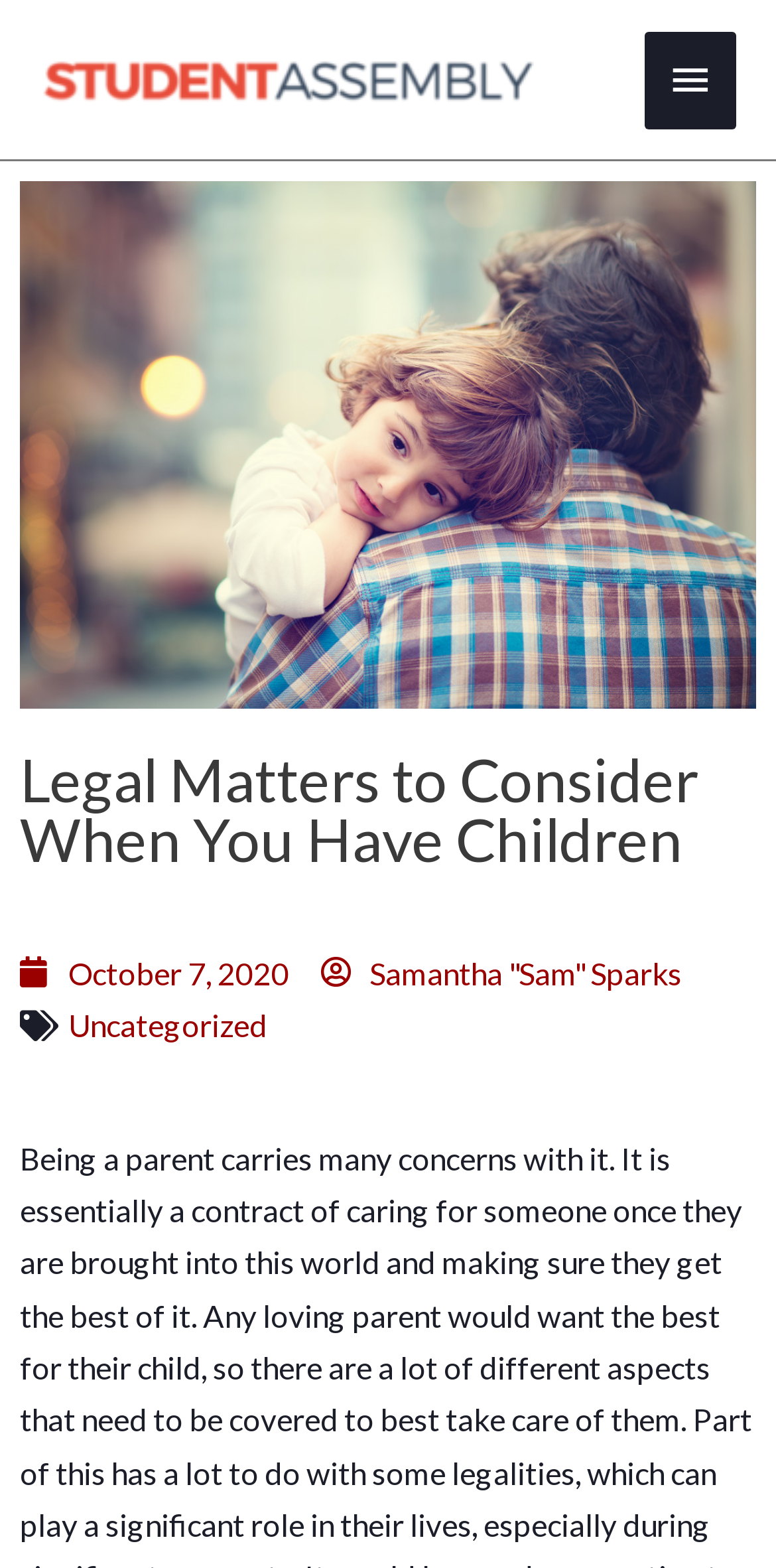Reply to the question with a single word or phrase:
Is the main menu expanded?

No